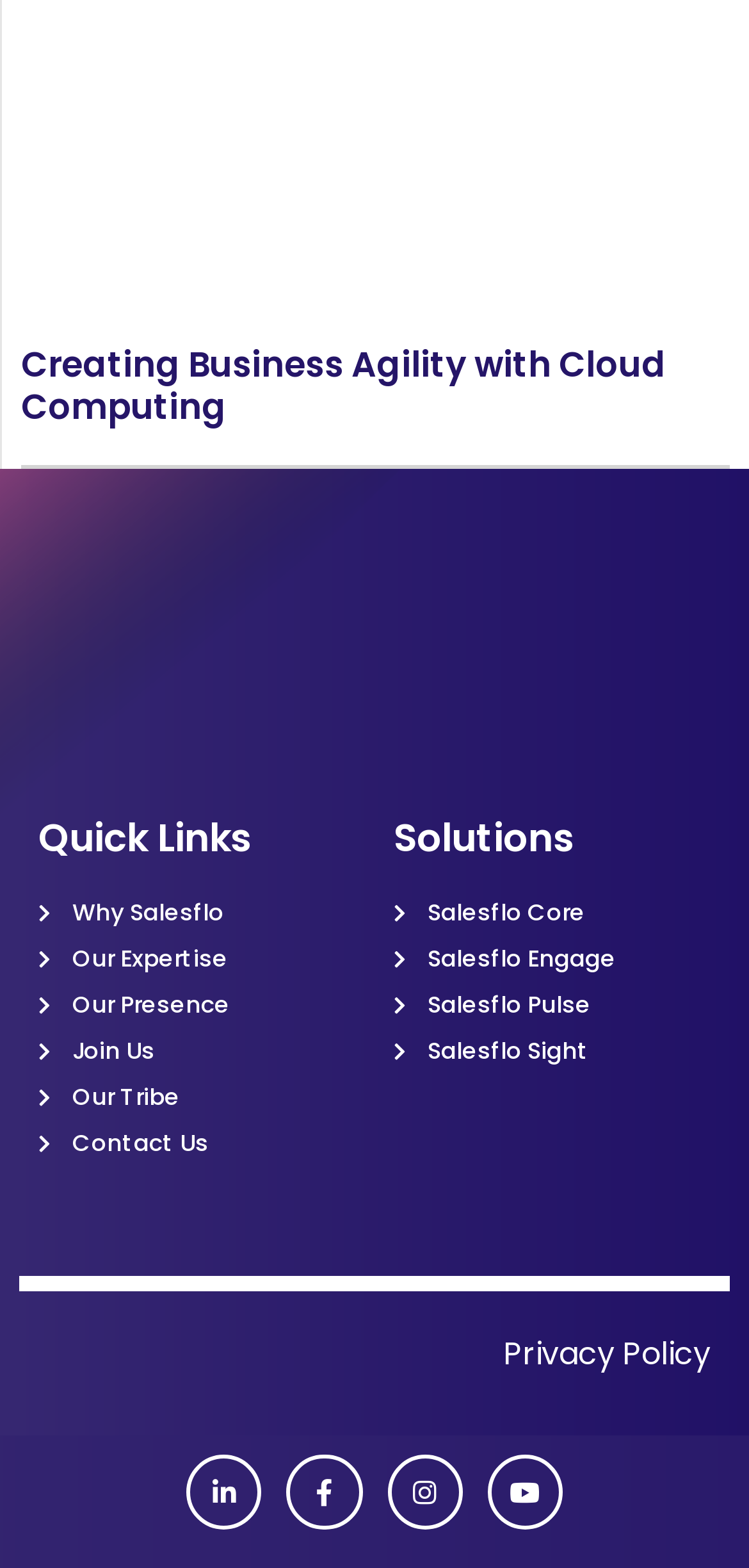How many headings are there on the webpage?
Please look at the screenshot and answer in one word or a short phrase.

3